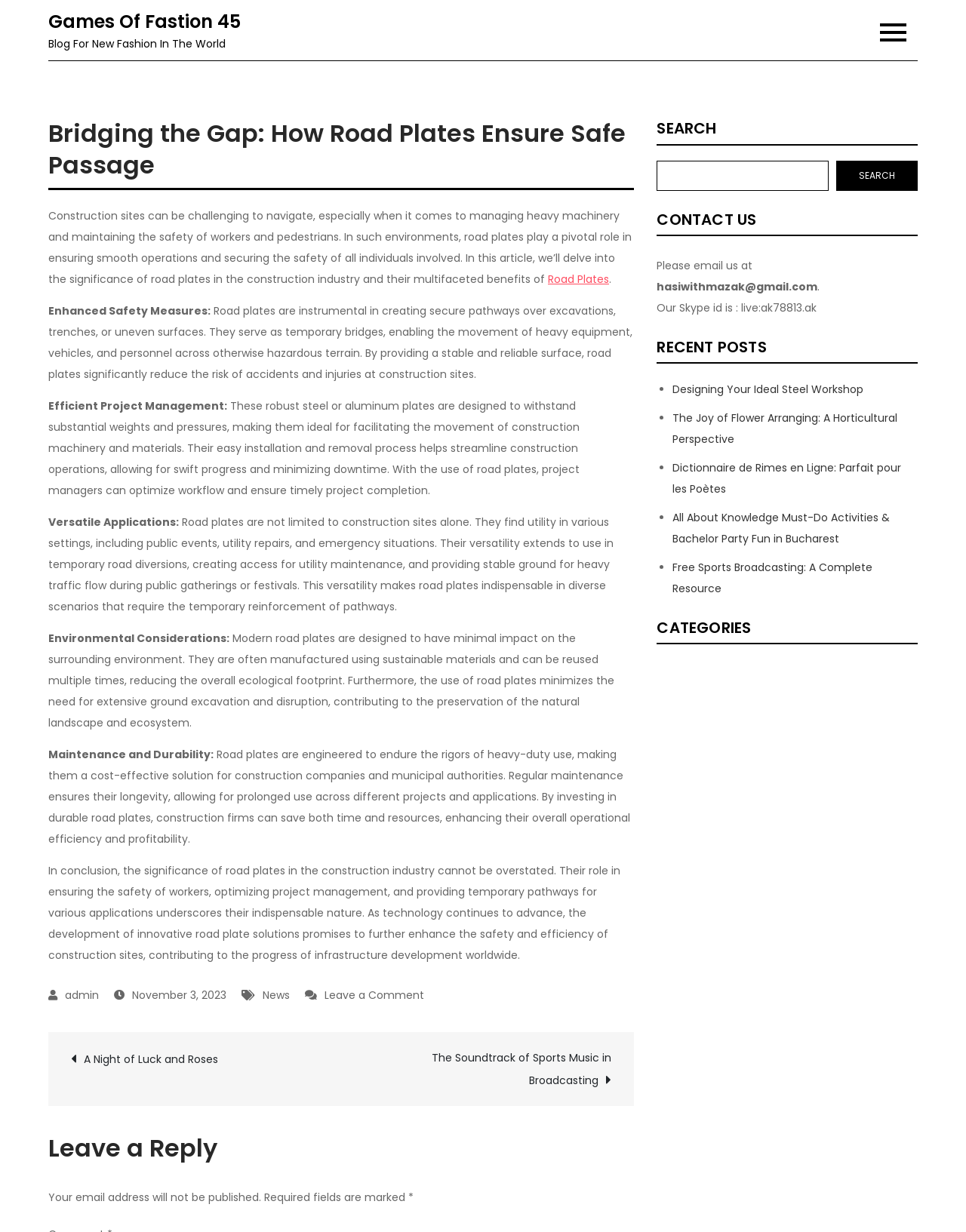Show the bounding box coordinates of the region that should be clicked to follow the instruction: "Read the 'Bridging the Gap: How Road Plates Ensure Safe Passage' article."

[0.05, 0.096, 0.657, 0.154]